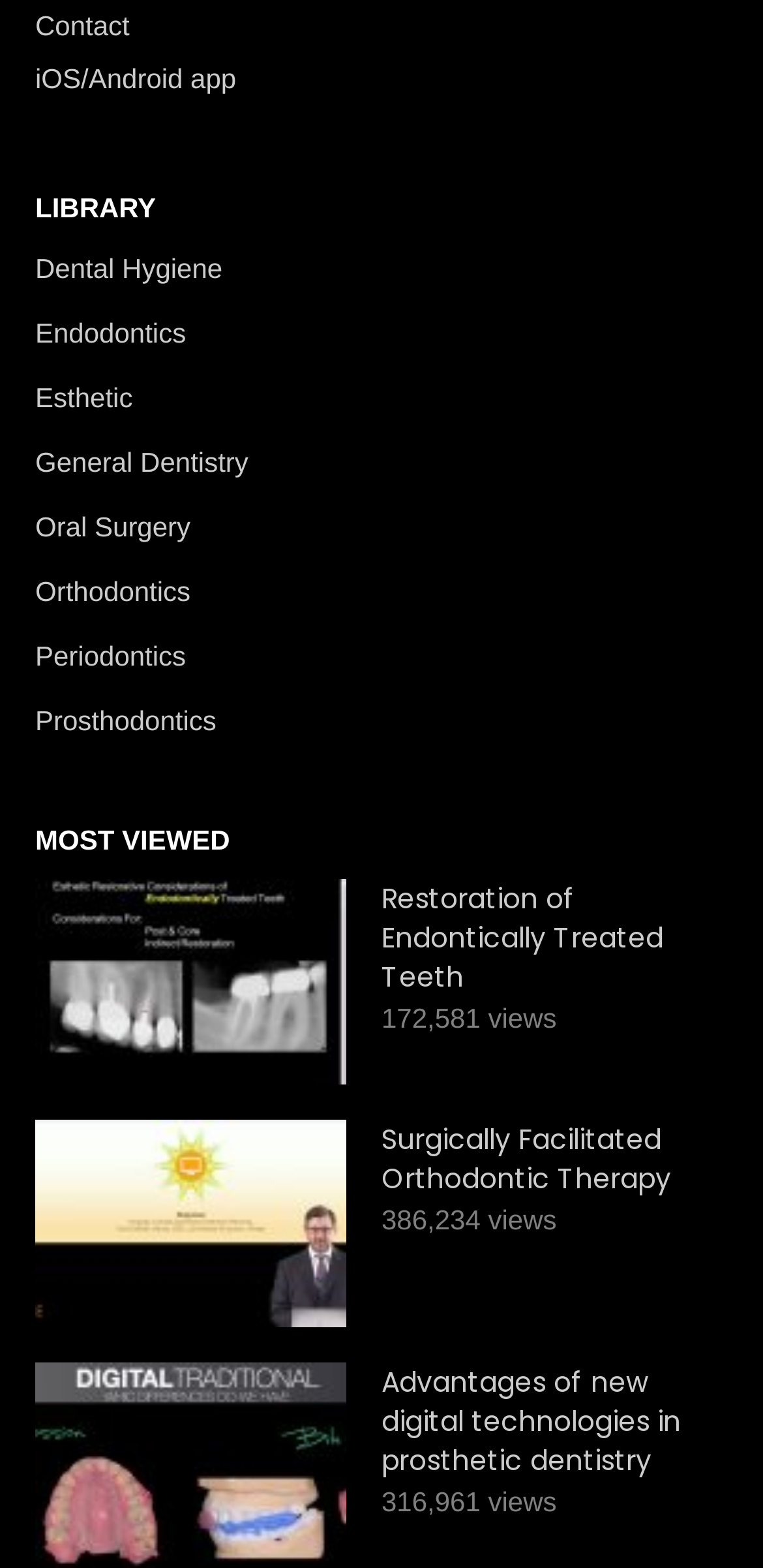Determine the bounding box coordinates of the clickable region to execute the instruction: "Read Restoration of Endontically Treated Teeth". The coordinates should be four float numbers between 0 and 1, denoted as [left, top, right, bottom].

[0.046, 0.56, 0.454, 0.692]